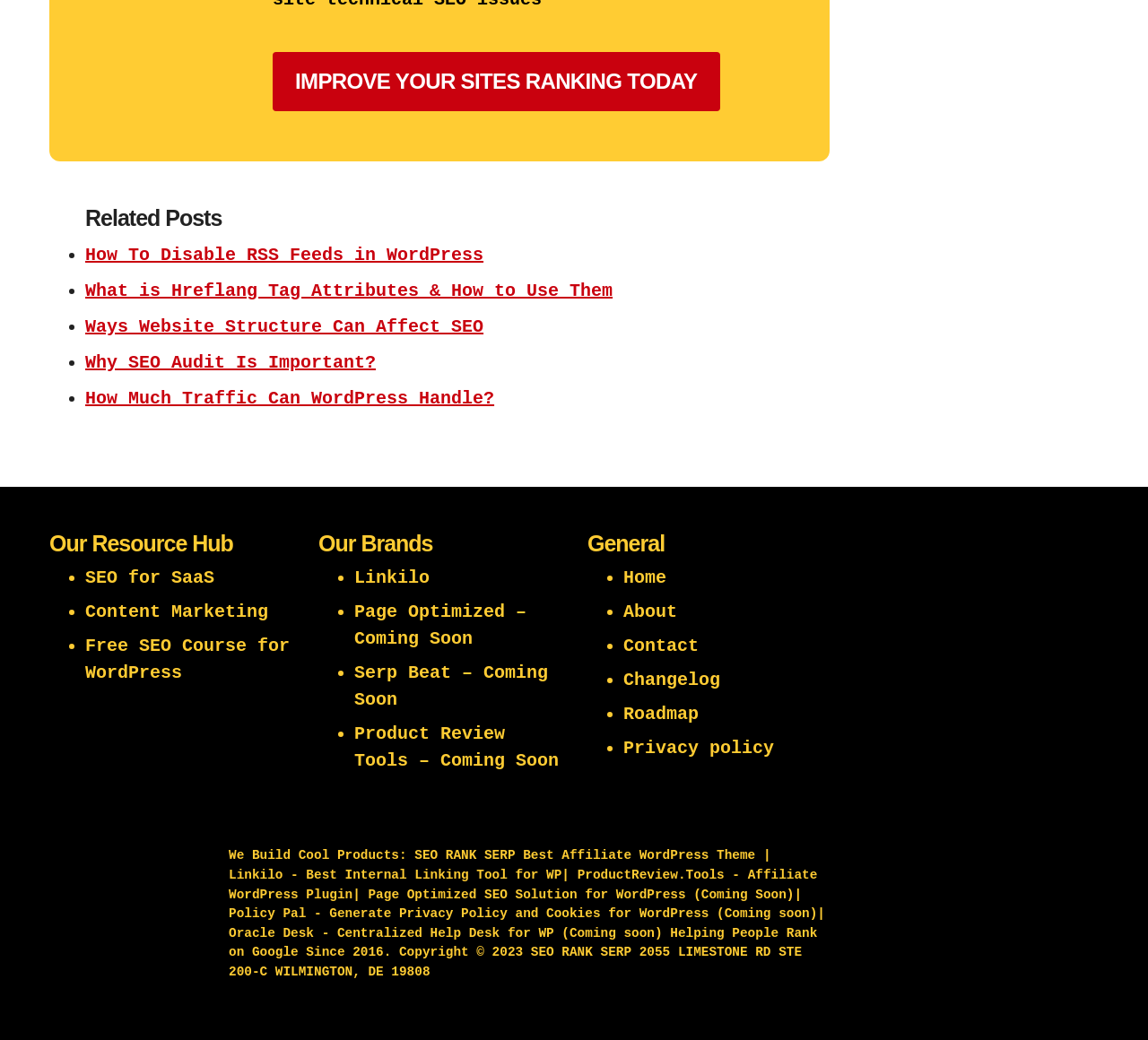Respond with a single word or phrase to the following question:
What type of products does this company offer?

SEO tools and plugins